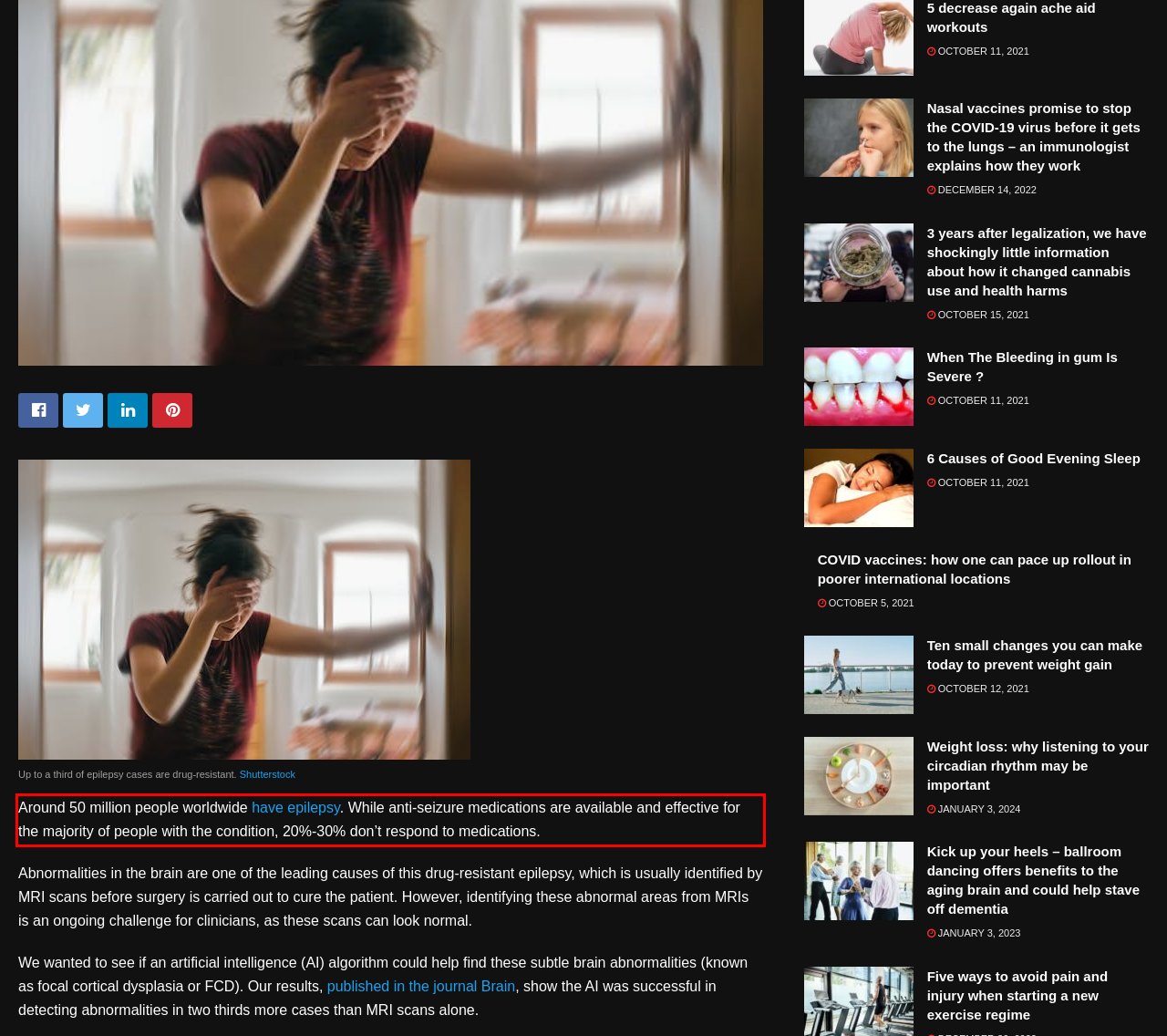Observe the screenshot of the webpage that includes a red rectangle bounding box. Conduct OCR on the content inside this red bounding box and generate the text.

Around 50 million people worldwide have epilepsy. While anti-seizure medications are available and effective for the majority of people with the condition, 20%-30% don’t respond to medications.